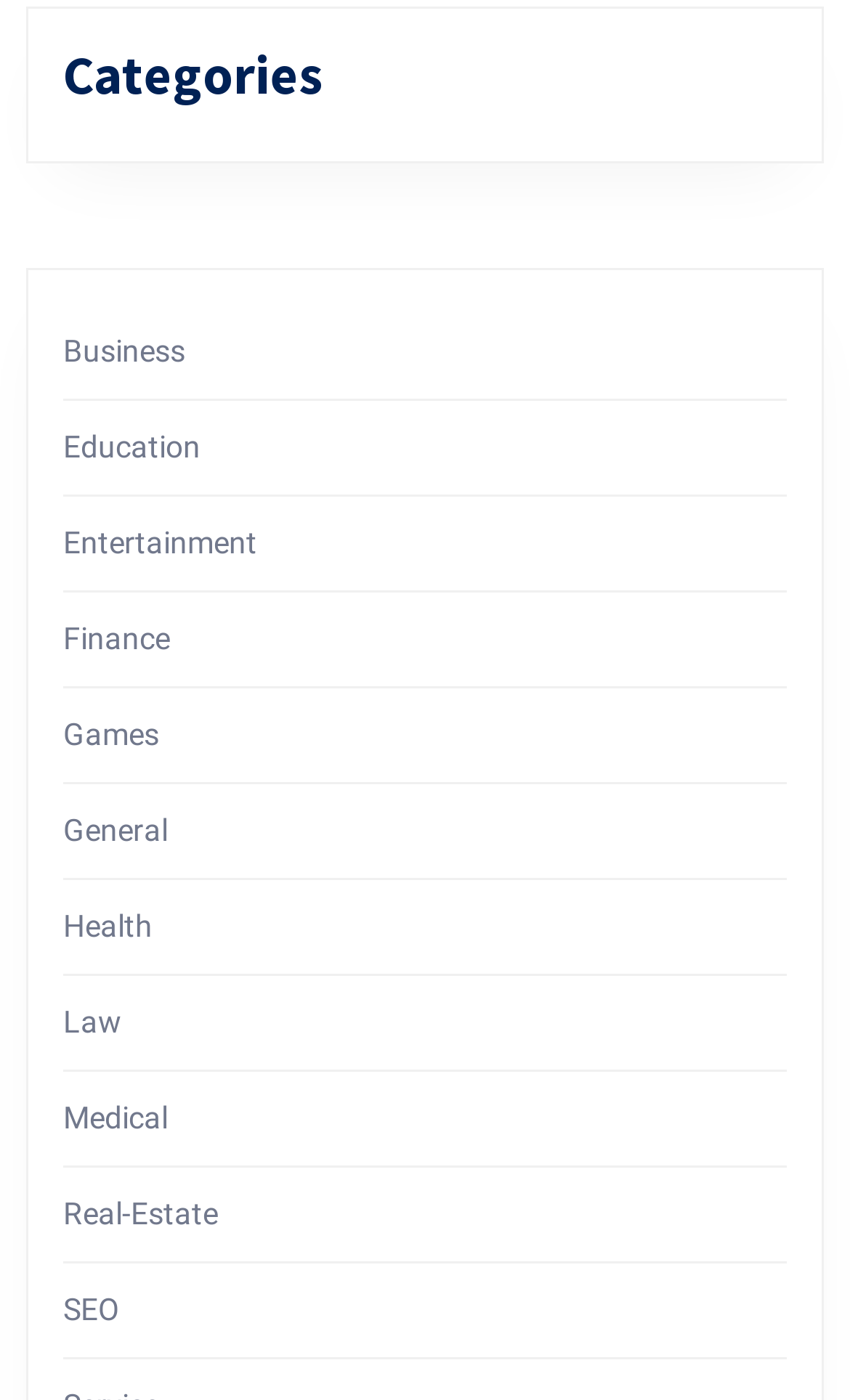Could you locate the bounding box coordinates for the section that should be clicked to accomplish this task: "Go to Finance page".

[0.074, 0.444, 0.2, 0.469]